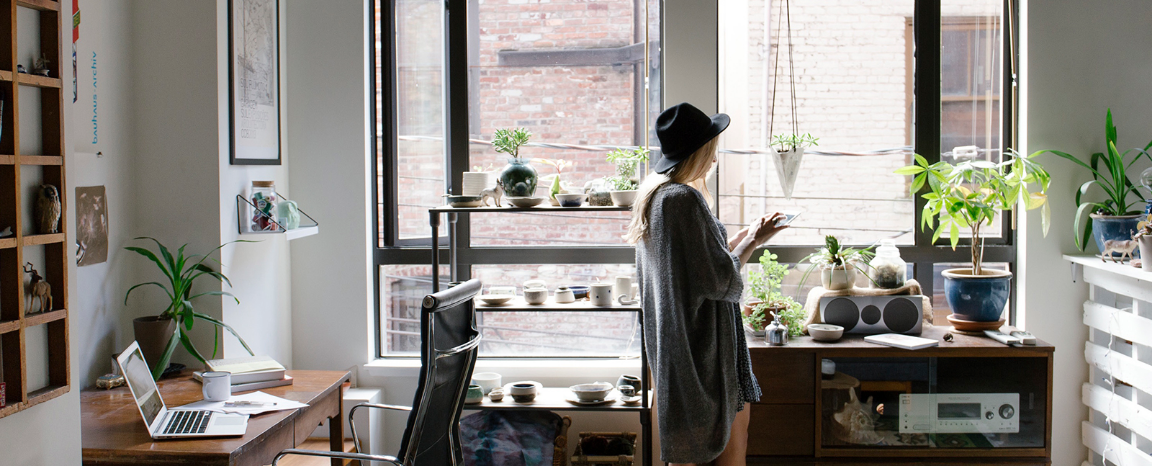What is on the wooden desk?
Can you provide an in-depth and detailed response to the question?

The caption describes the wooden desk as featuring a laptop and a steaming cup, suggesting that these items are essential components of the creative workspace.